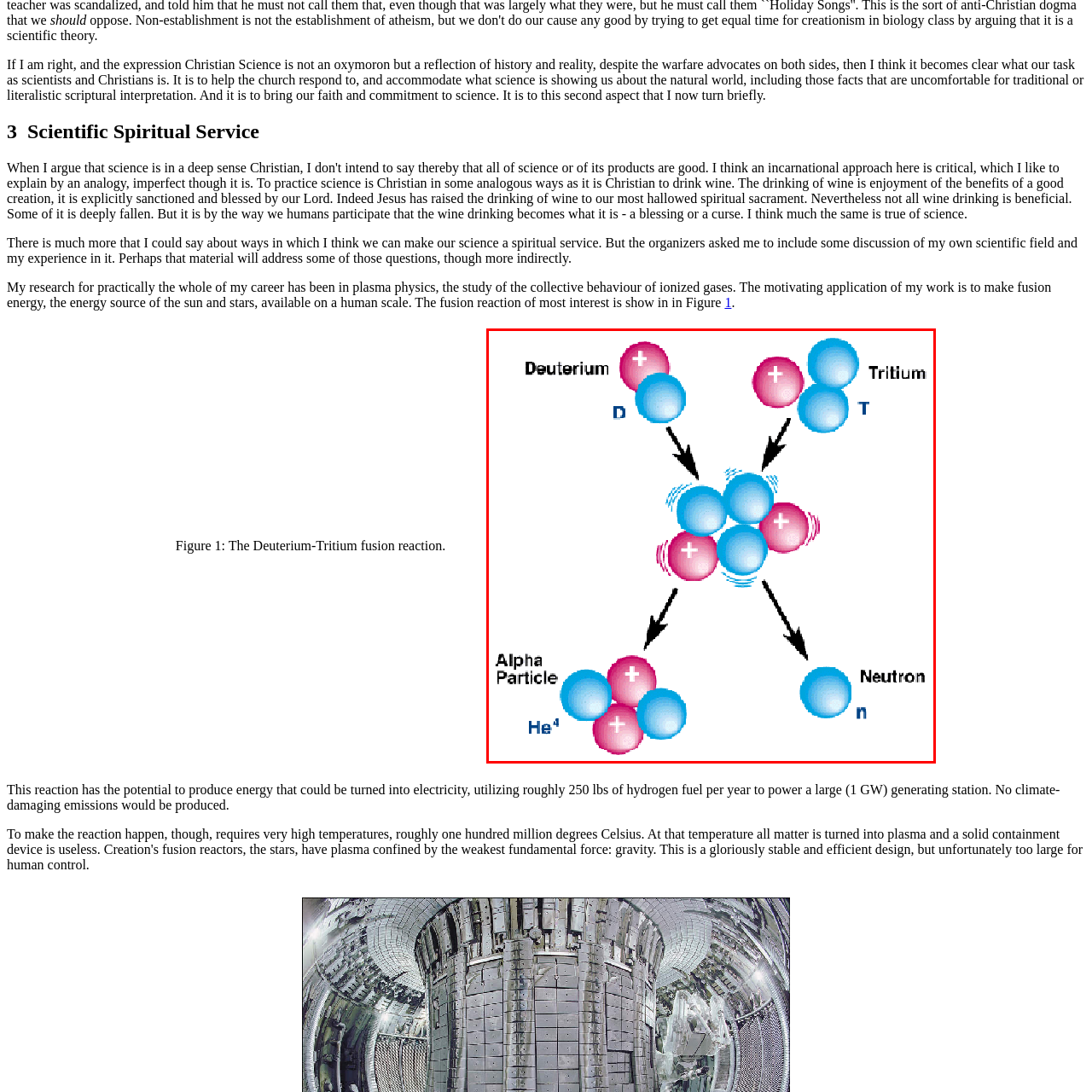What is the resulting atom formed in the reaction?
Pay attention to the image surrounded by the red bounding box and respond to the question with a detailed answer.

According to the caption, the Deuterium-Tritium fusion reaction leads to the formation of a Helium-4 atom (He) and the release of a neutron. This indicates that Helium-4 is the resulting atom formed in the reaction.